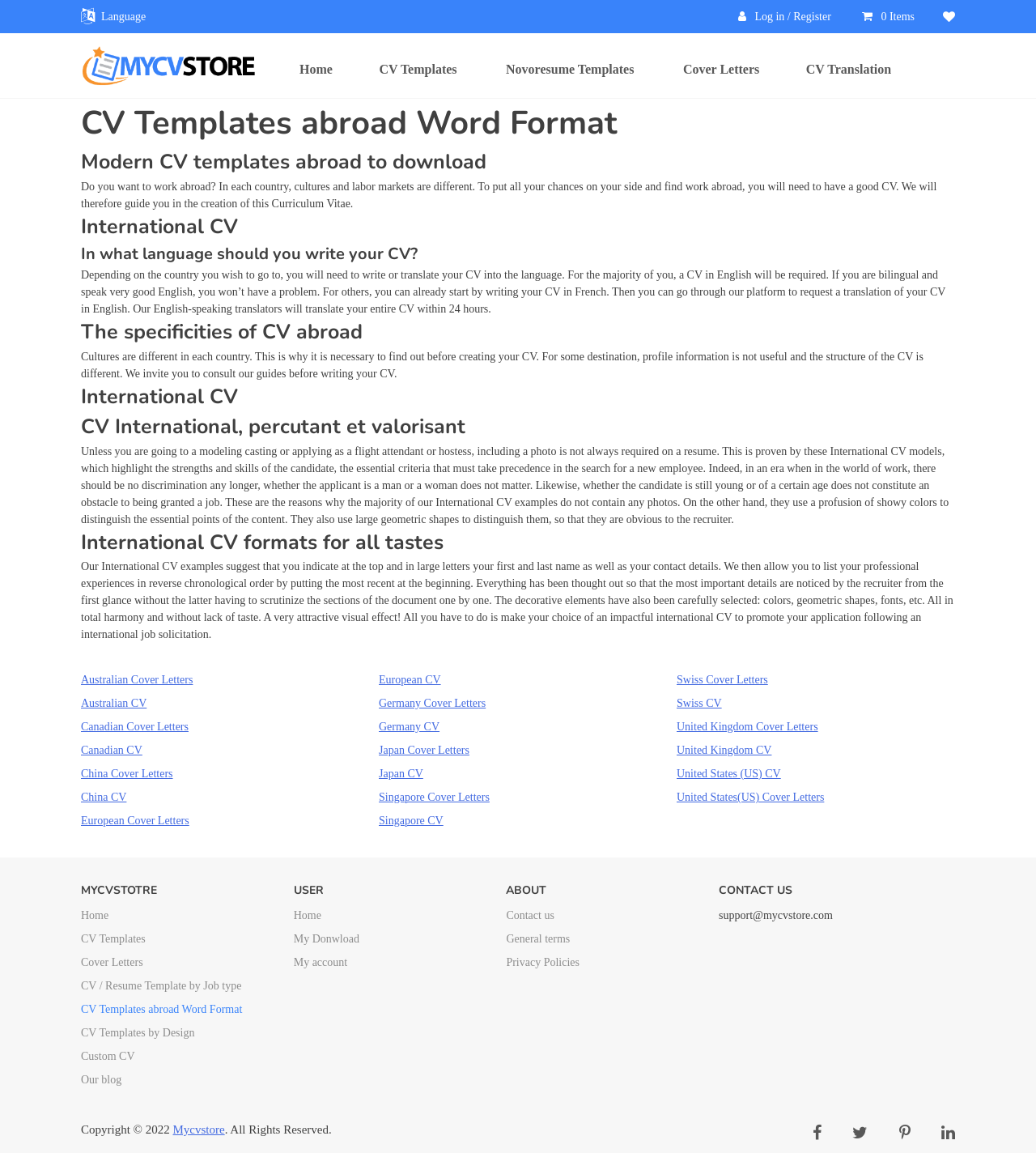What types of CV templates are available on the website?
Please ensure your answer is as detailed and informative as possible.

The webpage provides various CV templates categorized by country, such as Australian, Canadian, European, and others, as well as by design, such as modern, creative, and traditional. Users can choose a template that suits their needs and preferences.